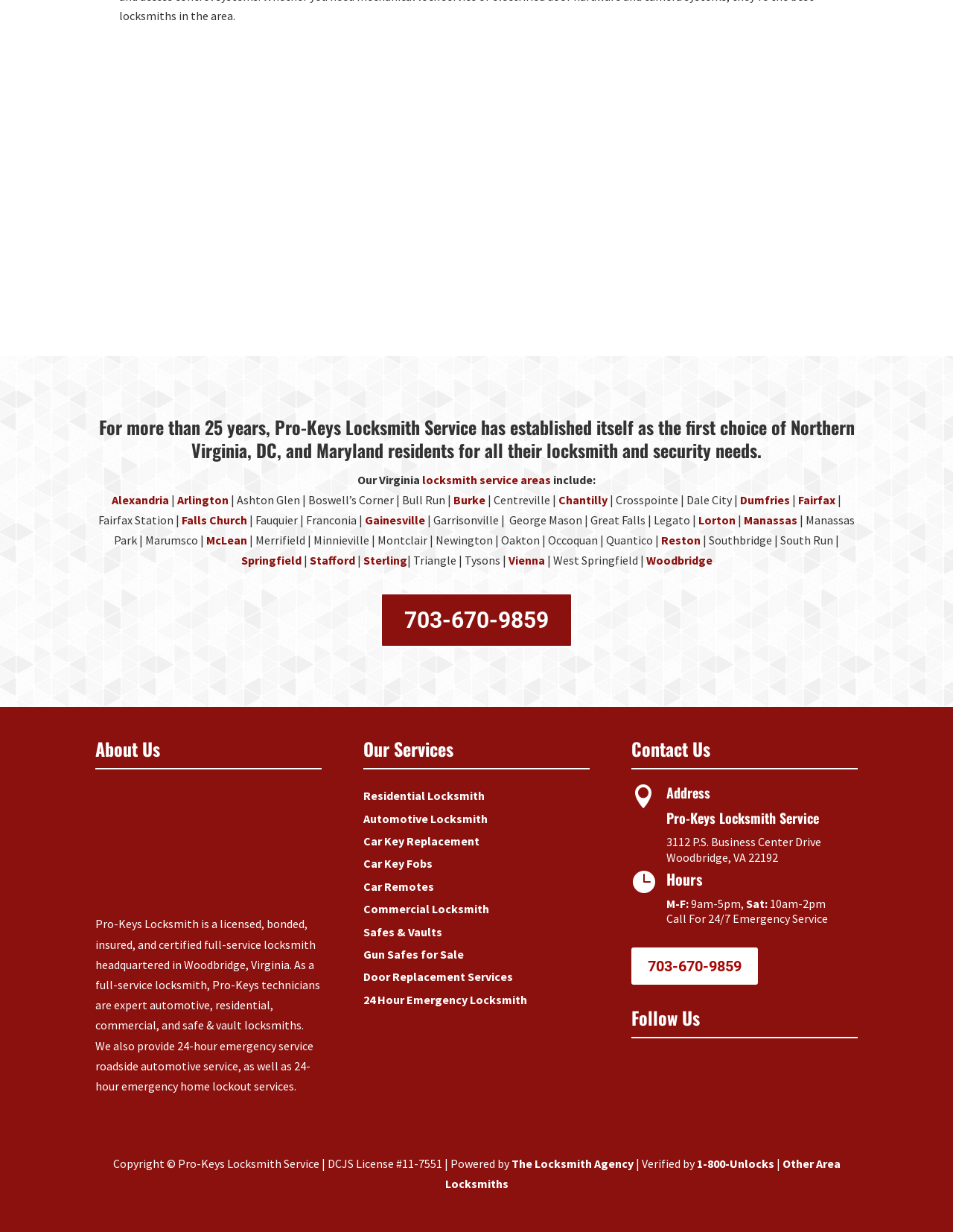Please provide a detailed answer to the question below by examining the image:
What is the address of the locksmith service?

I found the answer by looking at the address listed under the heading 'Address' which is 3112 P.S. Business Center Drive, Woodbridge, VA 22192.